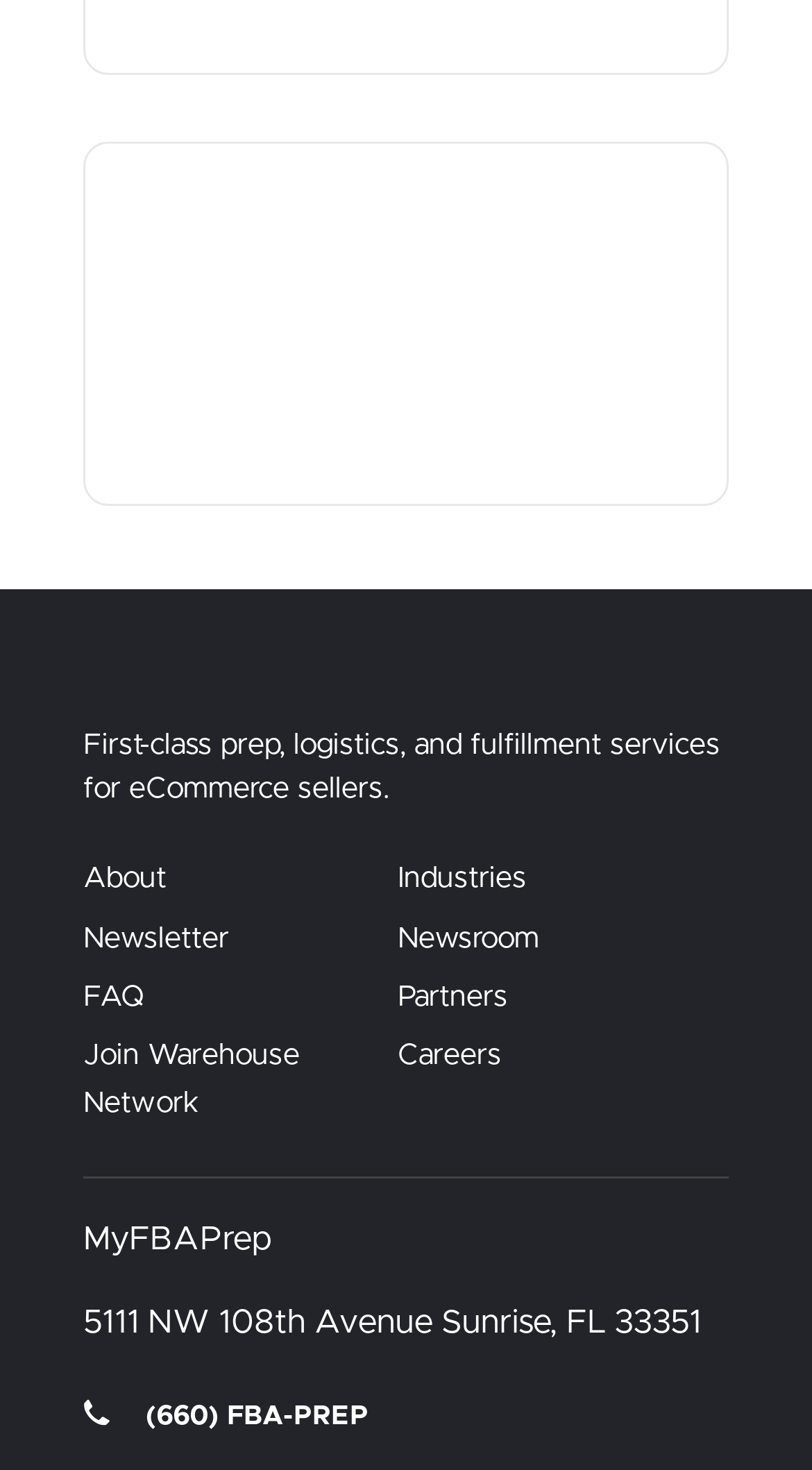Please locate the bounding box coordinates of the element that should be clicked to achieve the given instruction: "Explore industries".

[0.49, 0.583, 0.649, 0.614]